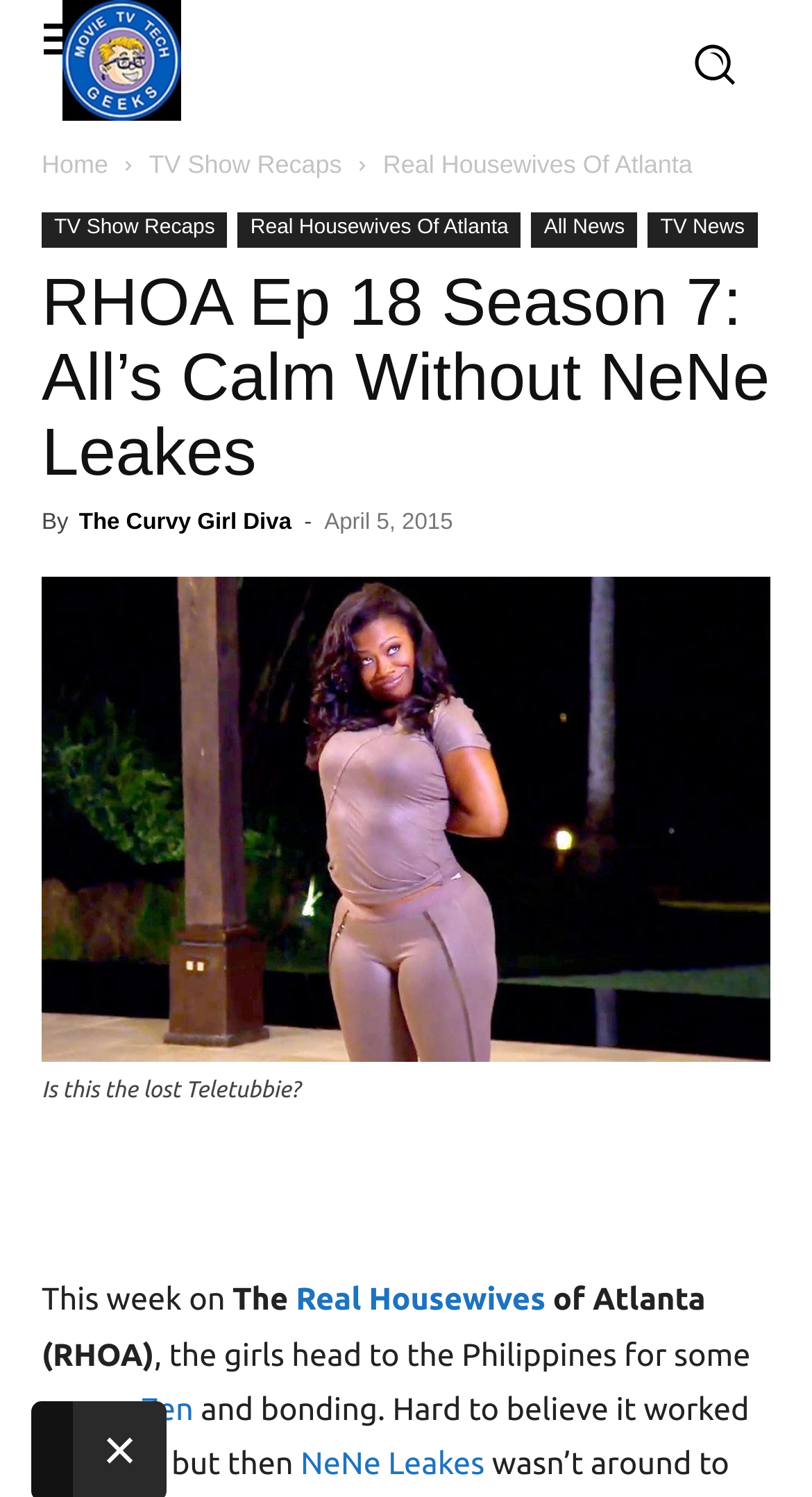Highlight the bounding box coordinates of the region I should click on to meet the following instruction: "Check the author's name 'The Curvy Girl Diva'".

[0.097, 0.341, 0.359, 0.357]